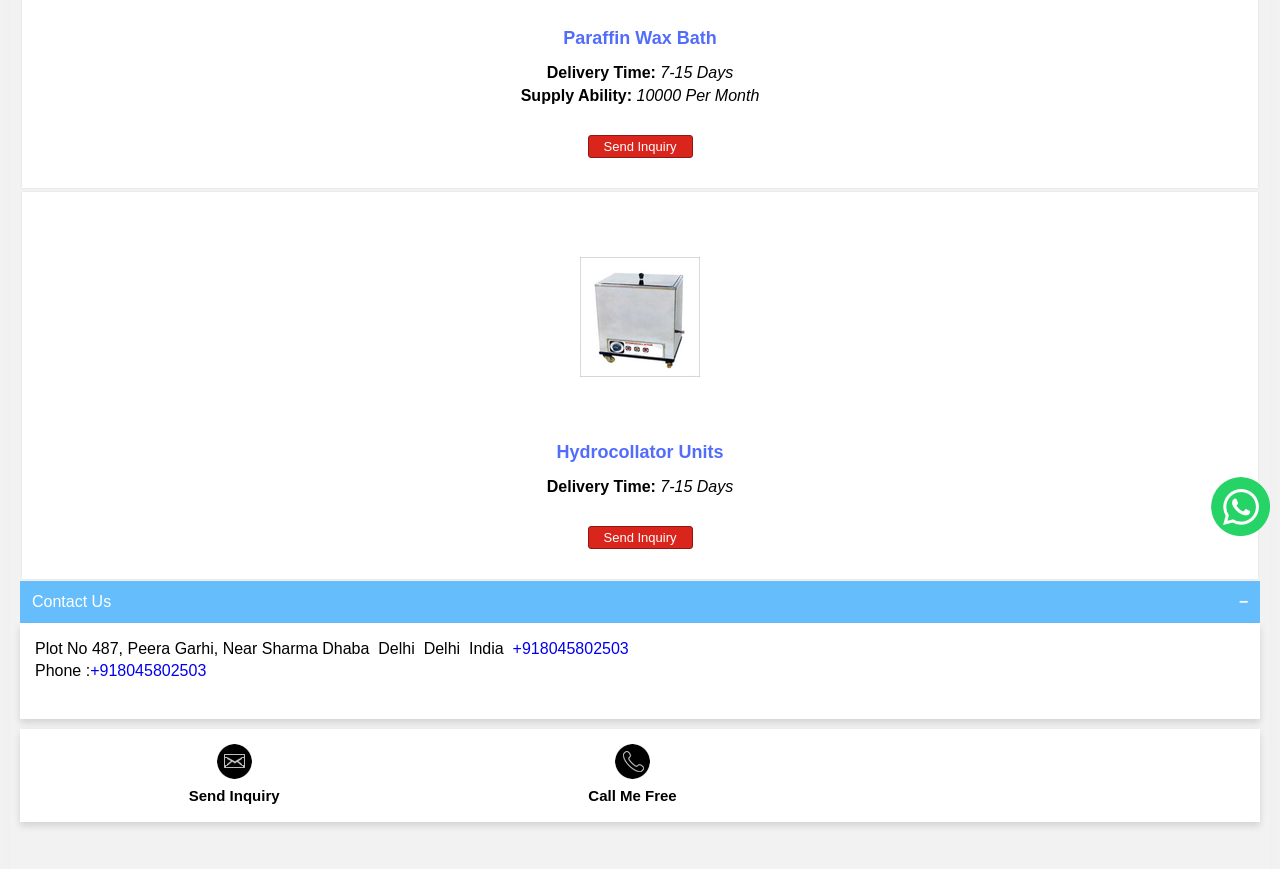Find the bounding box coordinates for the HTML element described as: "+918045802503". The coordinates should consist of four float values between 0 and 1, i.e., [left, top, right, bottom].

[0.4, 0.736, 0.491, 0.756]